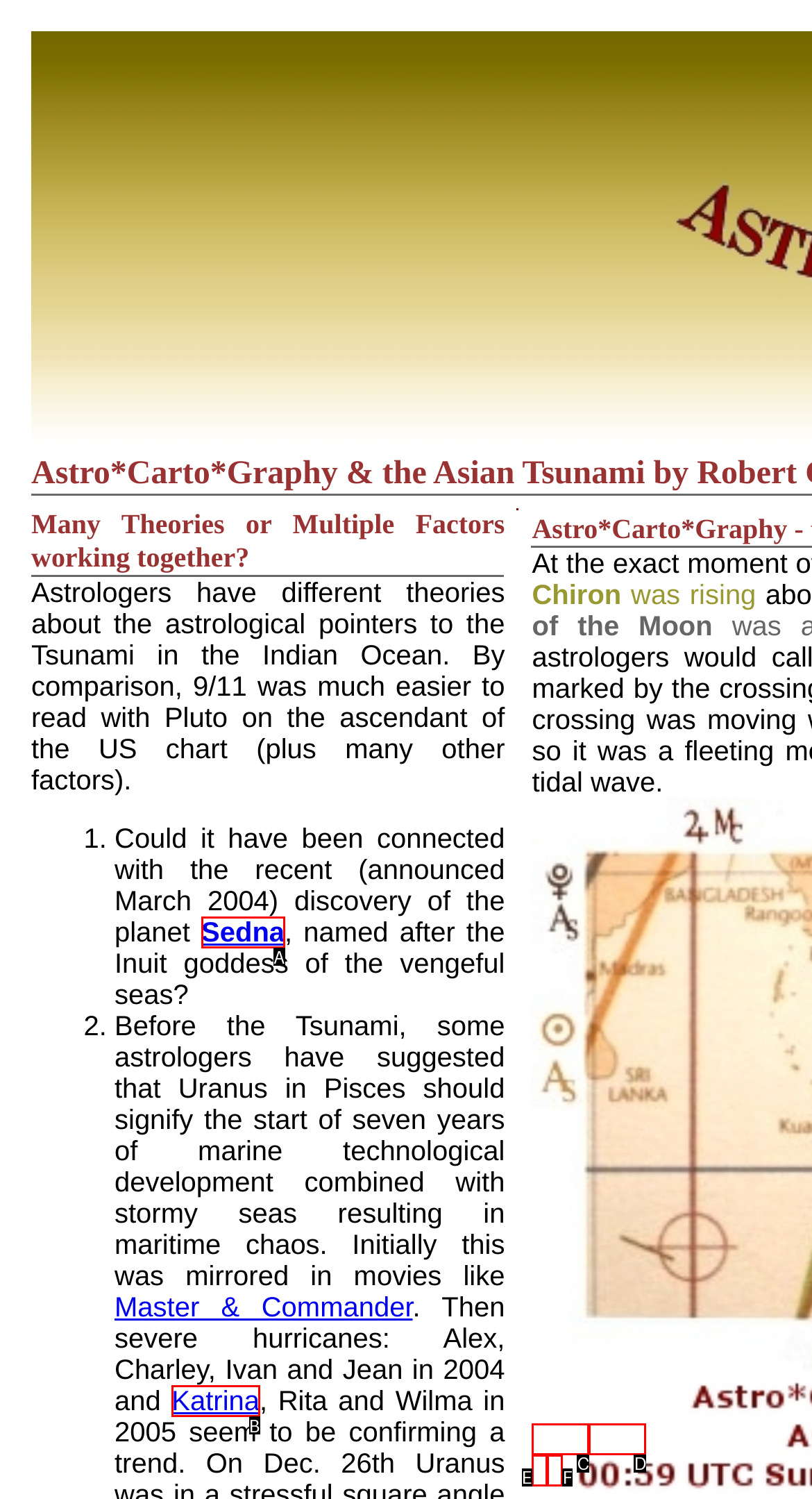Select the letter that aligns with the description: Next. Answer with the letter of the selected option directly.

D